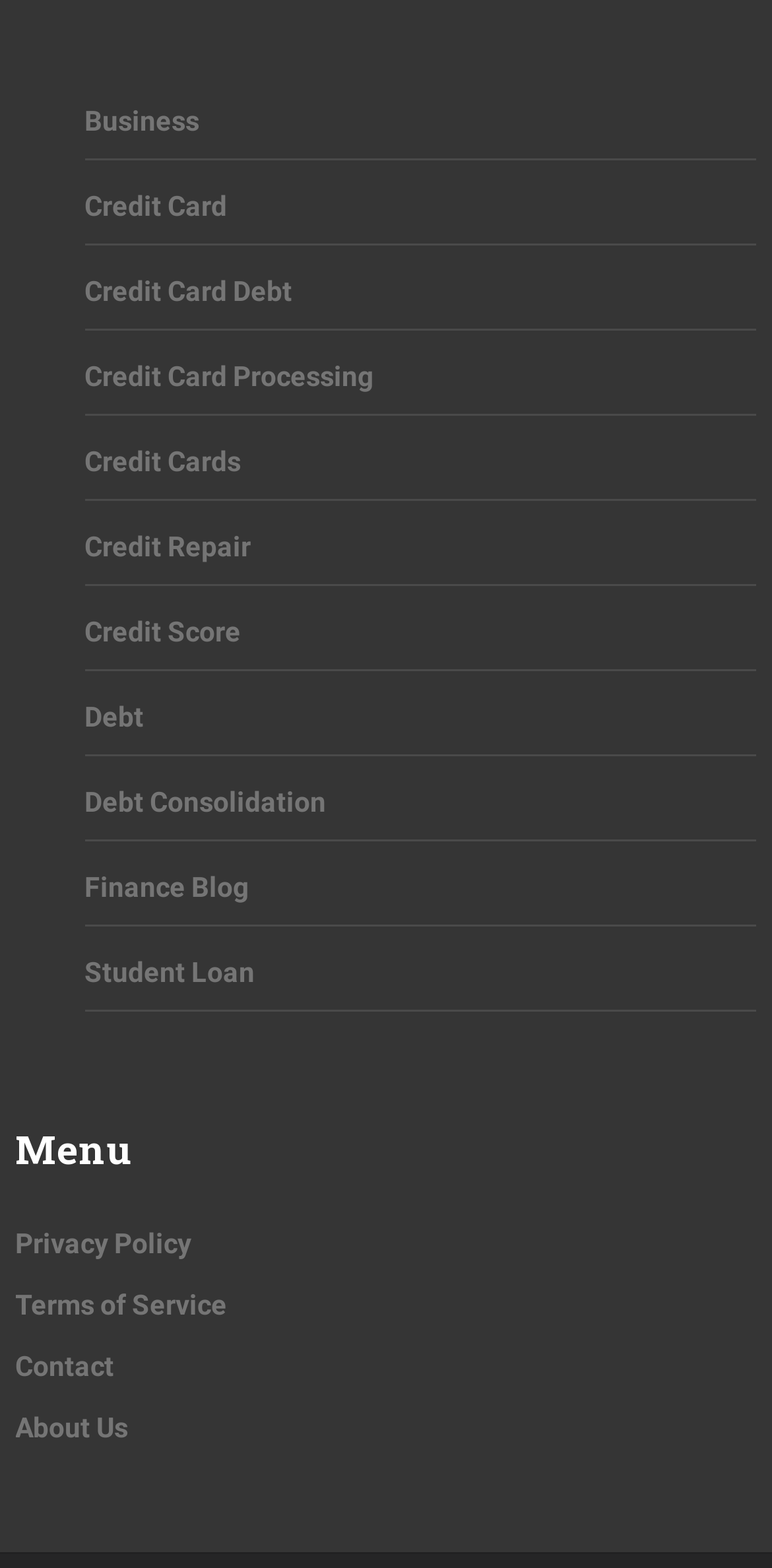Give a one-word or one-phrase response to the question: 
What is the first credit-related topic?

Business